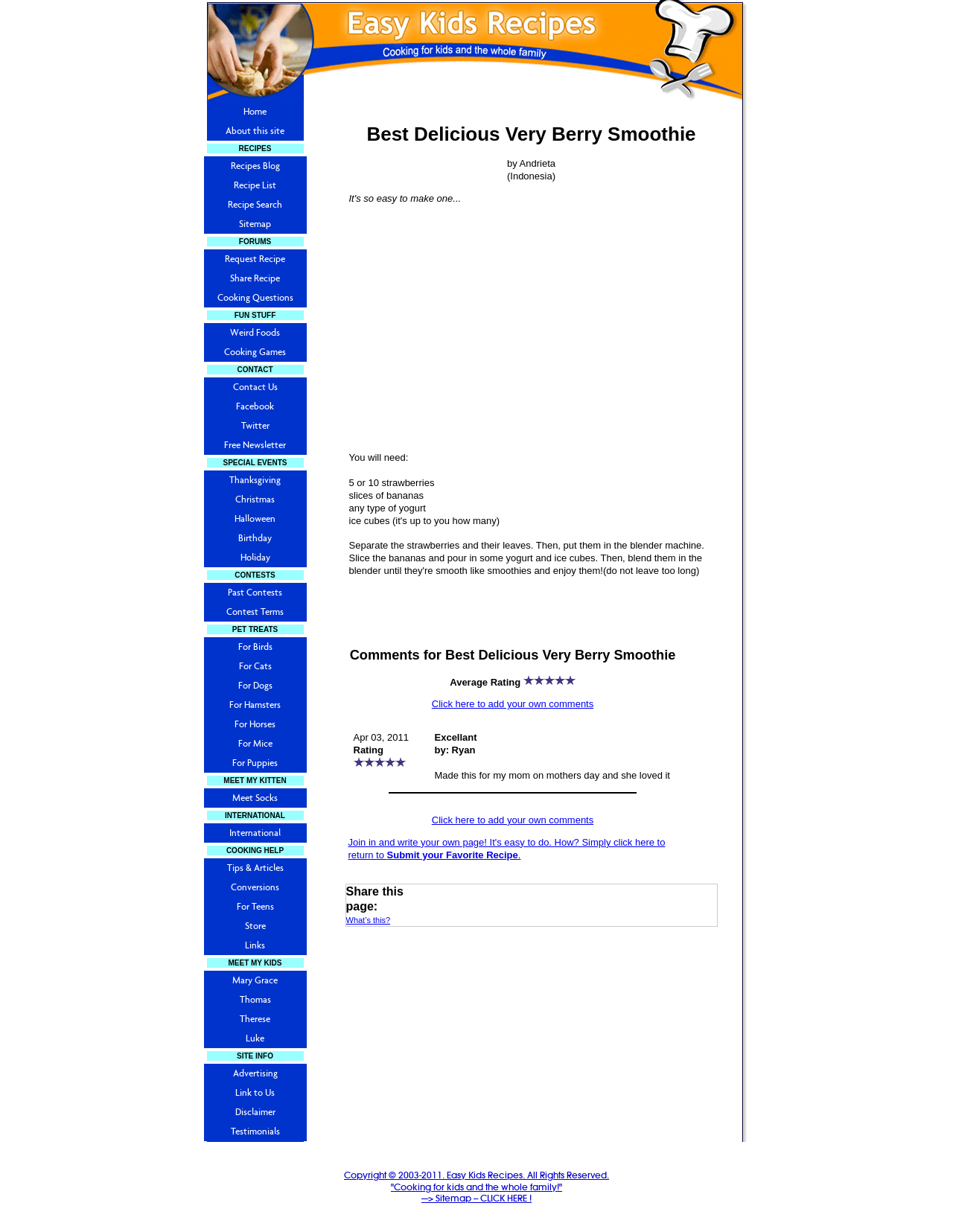Locate the bounding box coordinates of the clickable element to fulfill the following instruction: "Click the 'Recipe List' link". Provide the coordinates as four float numbers between 0 and 1 in the format [left, top, right, bottom].

[0.214, 0.143, 0.321, 0.158]